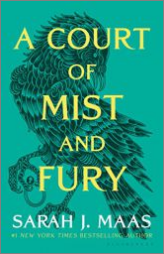What type of bird is illustrated on the cover?
Give a comprehensive and detailed explanation for the question.

The cover features a striking illustration of a bird, likely an eagle or falcon, rendered in dark colors against a vibrant teal background, suggesting themes of power and intensity.